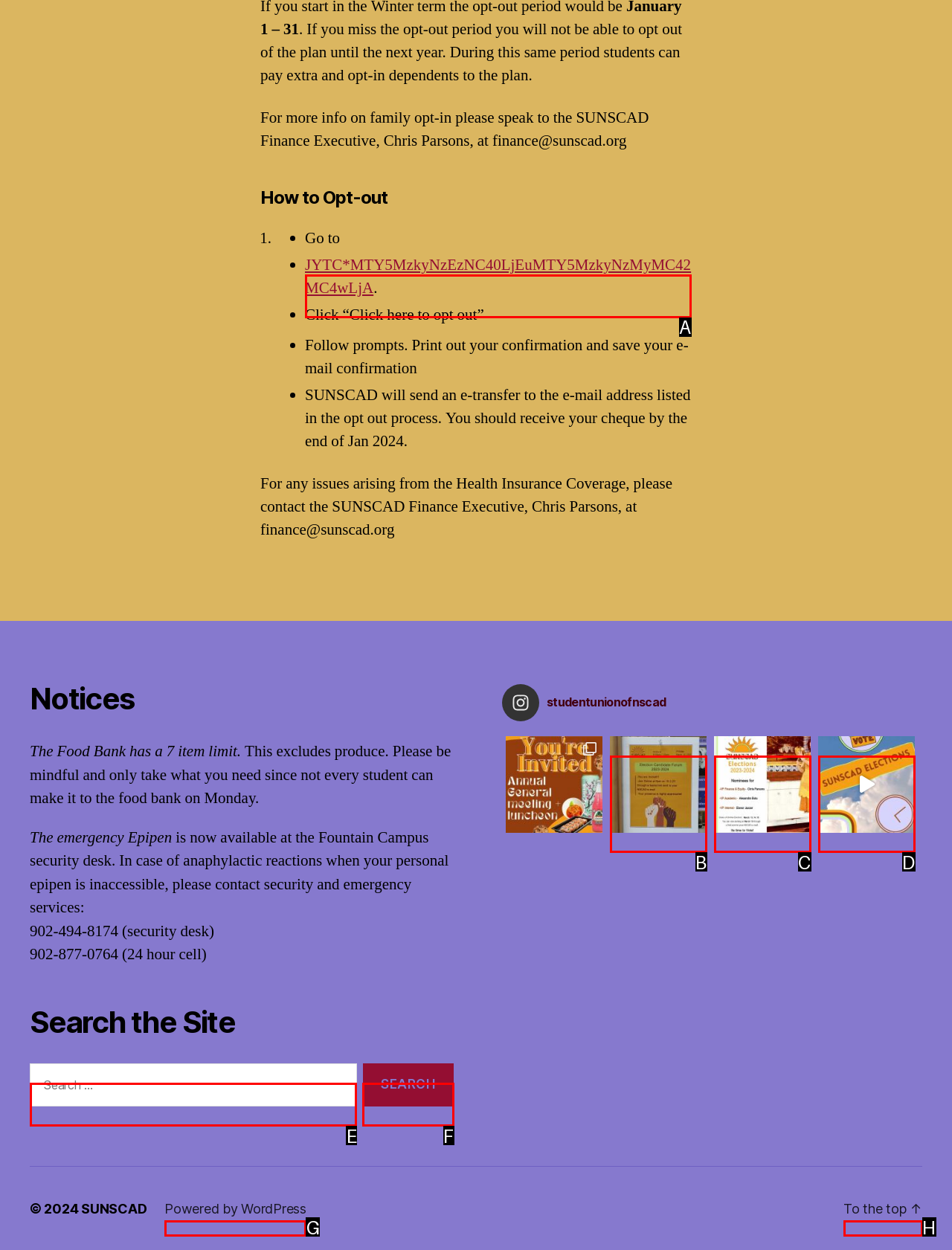Identify which HTML element matches the description: znsu. Answer with the correct option's letter.

None